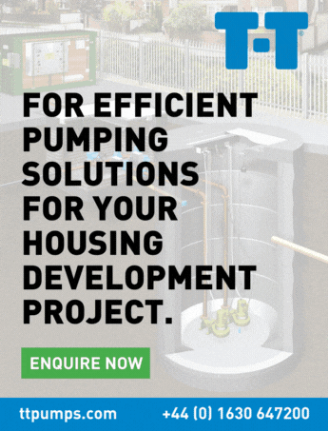Use a single word or phrase to answer this question: 
What is depicted in the background?

pumping system